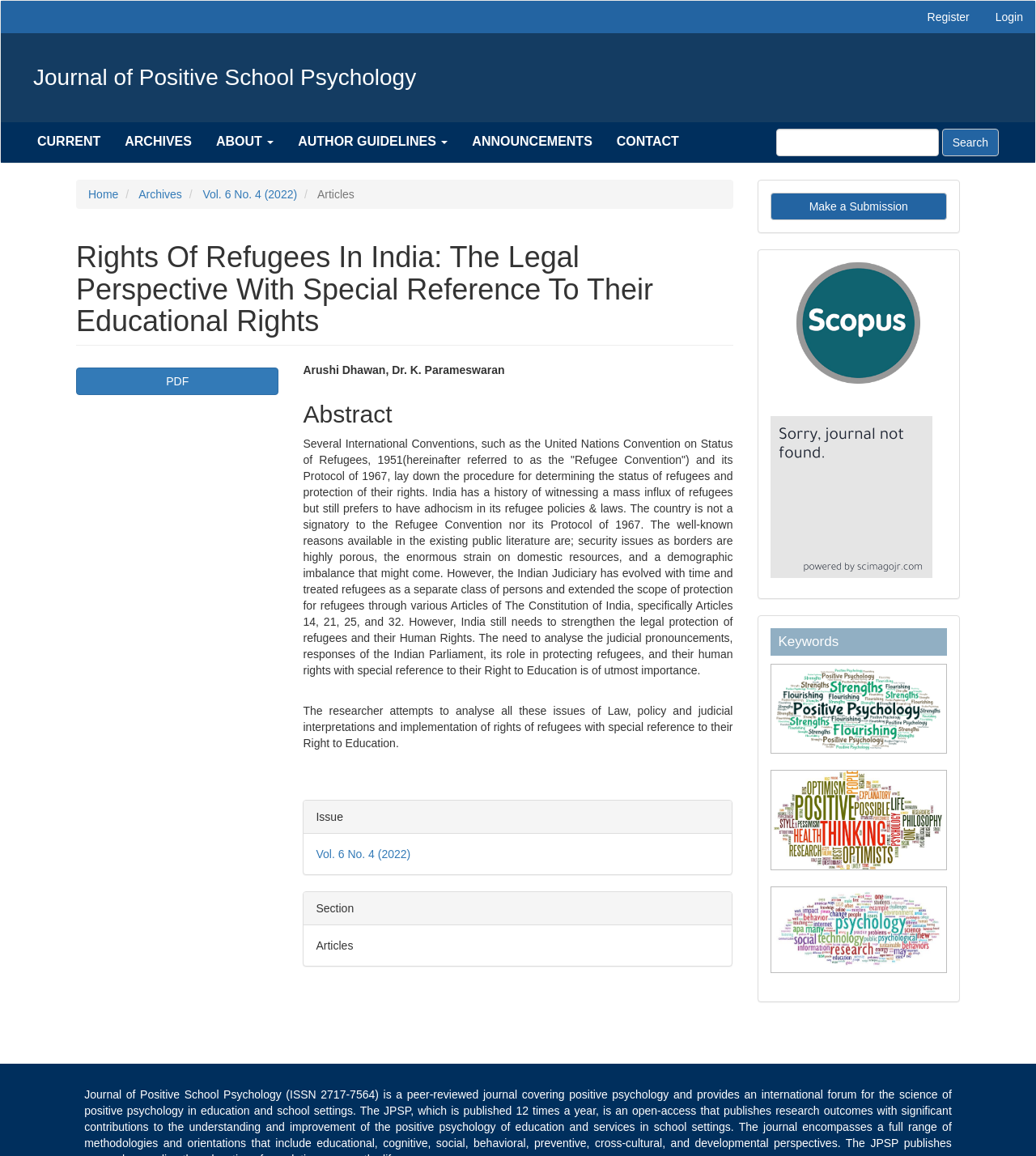Find the bounding box of the web element that fits this description: "Journal of Positive School Psychology".

[0.02, 0.05, 0.413, 0.085]